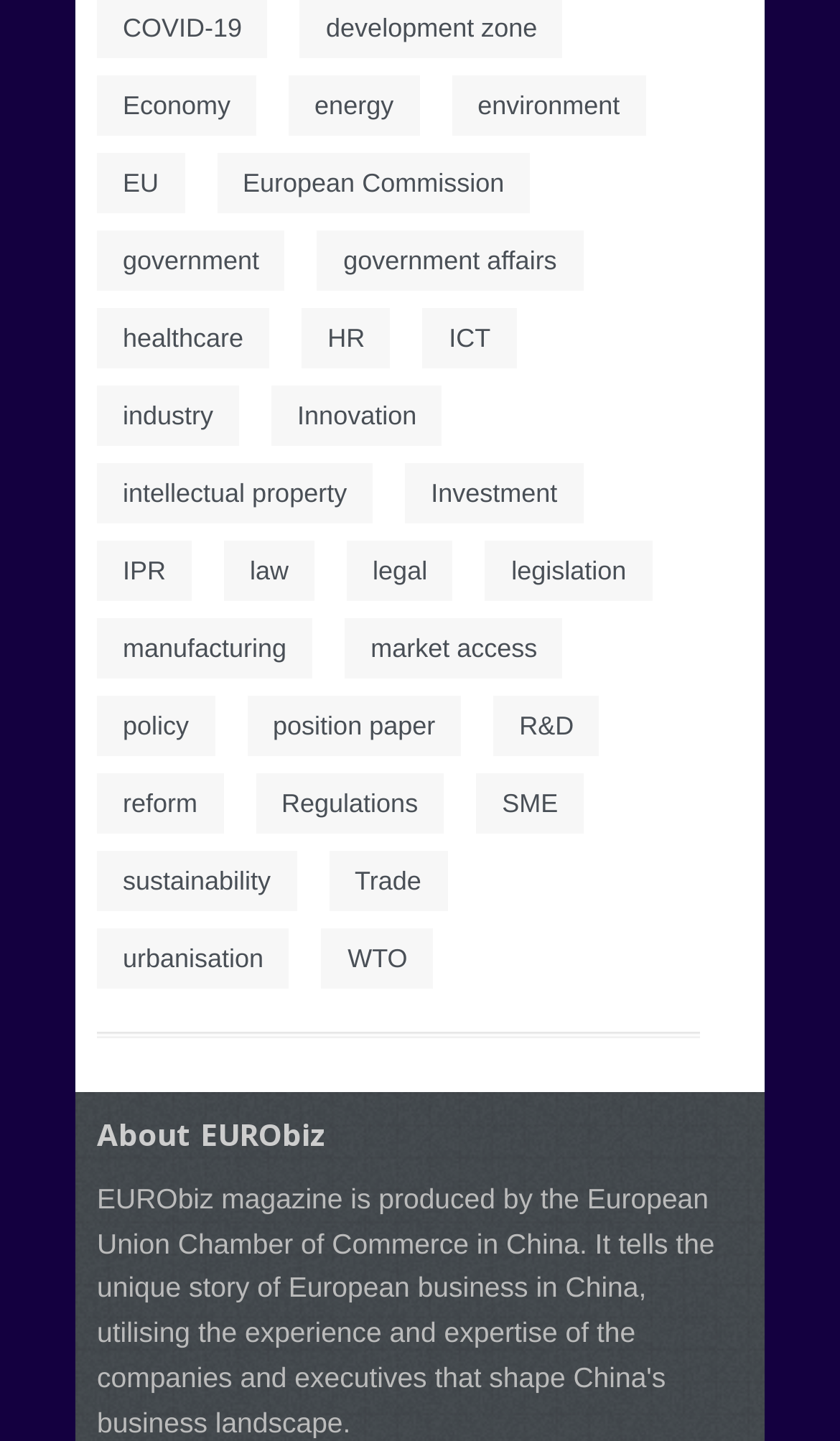How many links are there on the webpage?
Based on the image, provide your answer in one word or phrase.

197